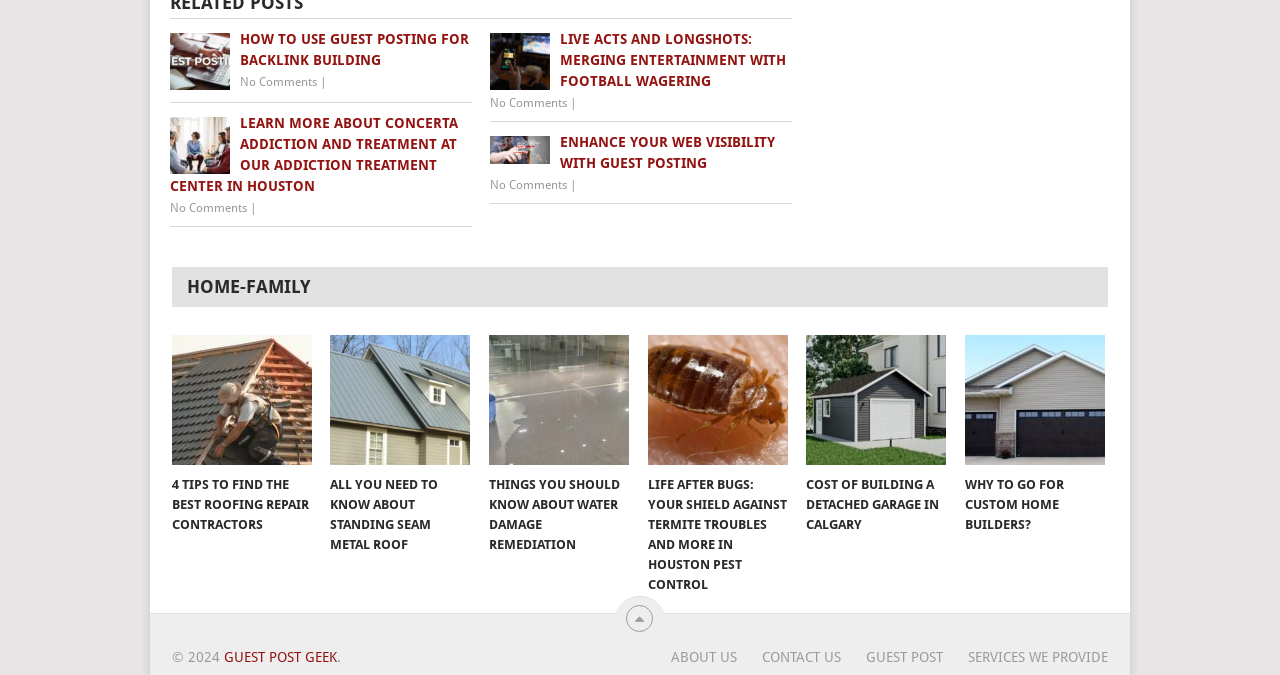Using the information in the image, give a detailed answer to the following question: What is the last link in the top section?

I looked at the top section of the webpage and found the last link, which is 'ENHANCE YOUR WEB VISIBILITY WITH GUEST POSTING'.